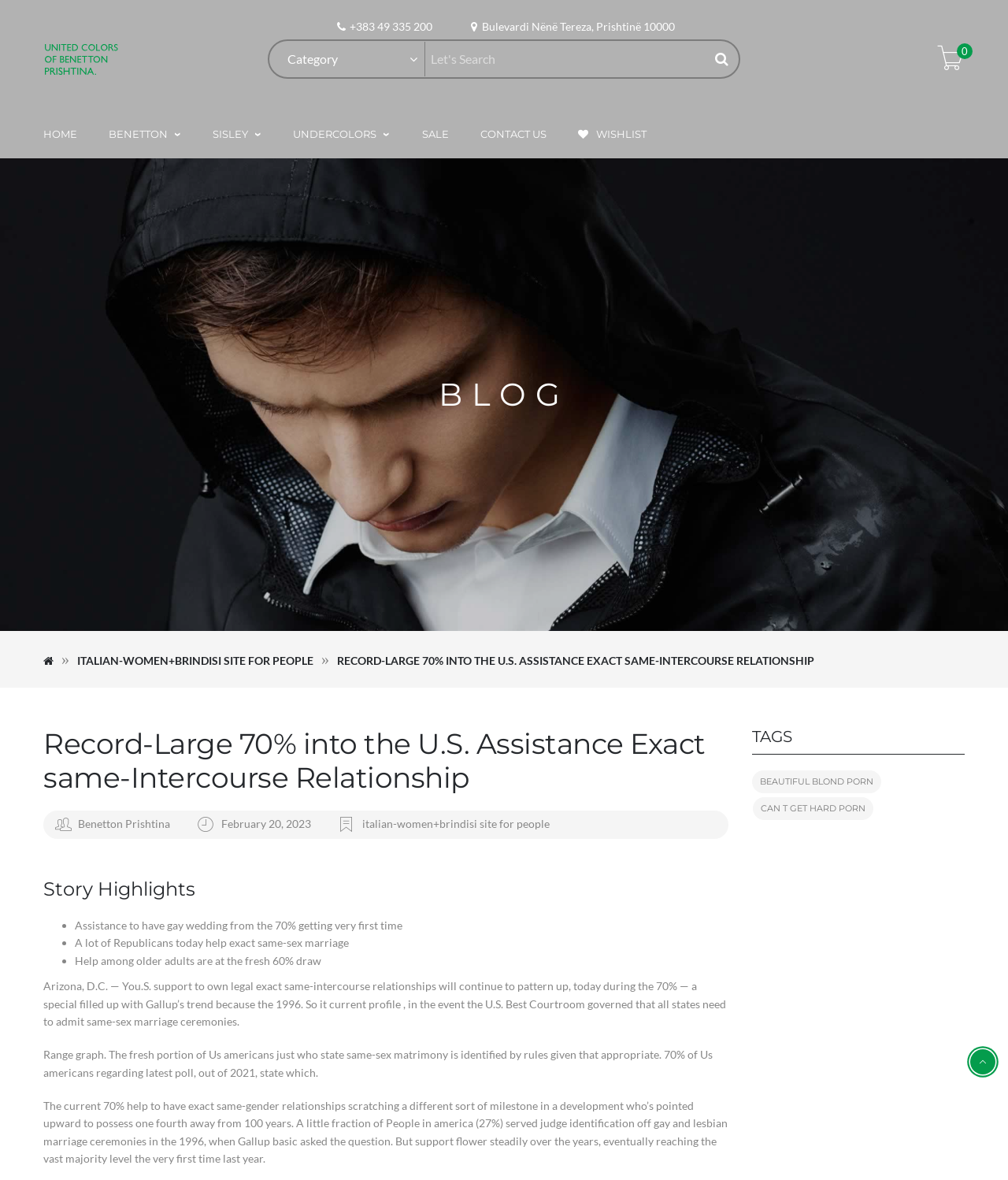What is the category of the current webpage?
Answer the question with a single word or phrase, referring to the image.

Category